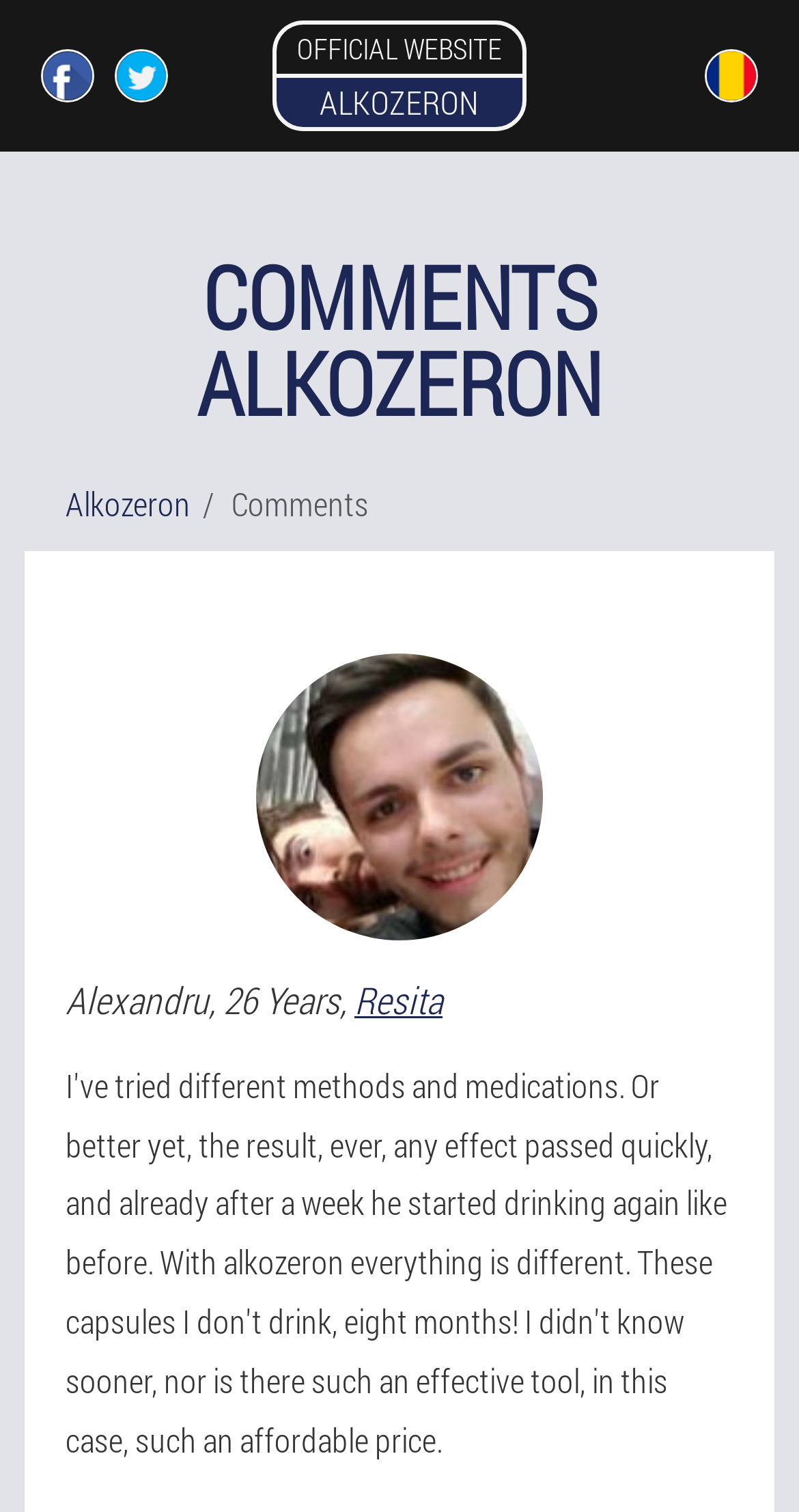What social media platforms are linked on the webpage?
Using the image, respond with a single word or phrase.

Facebook and Twitter